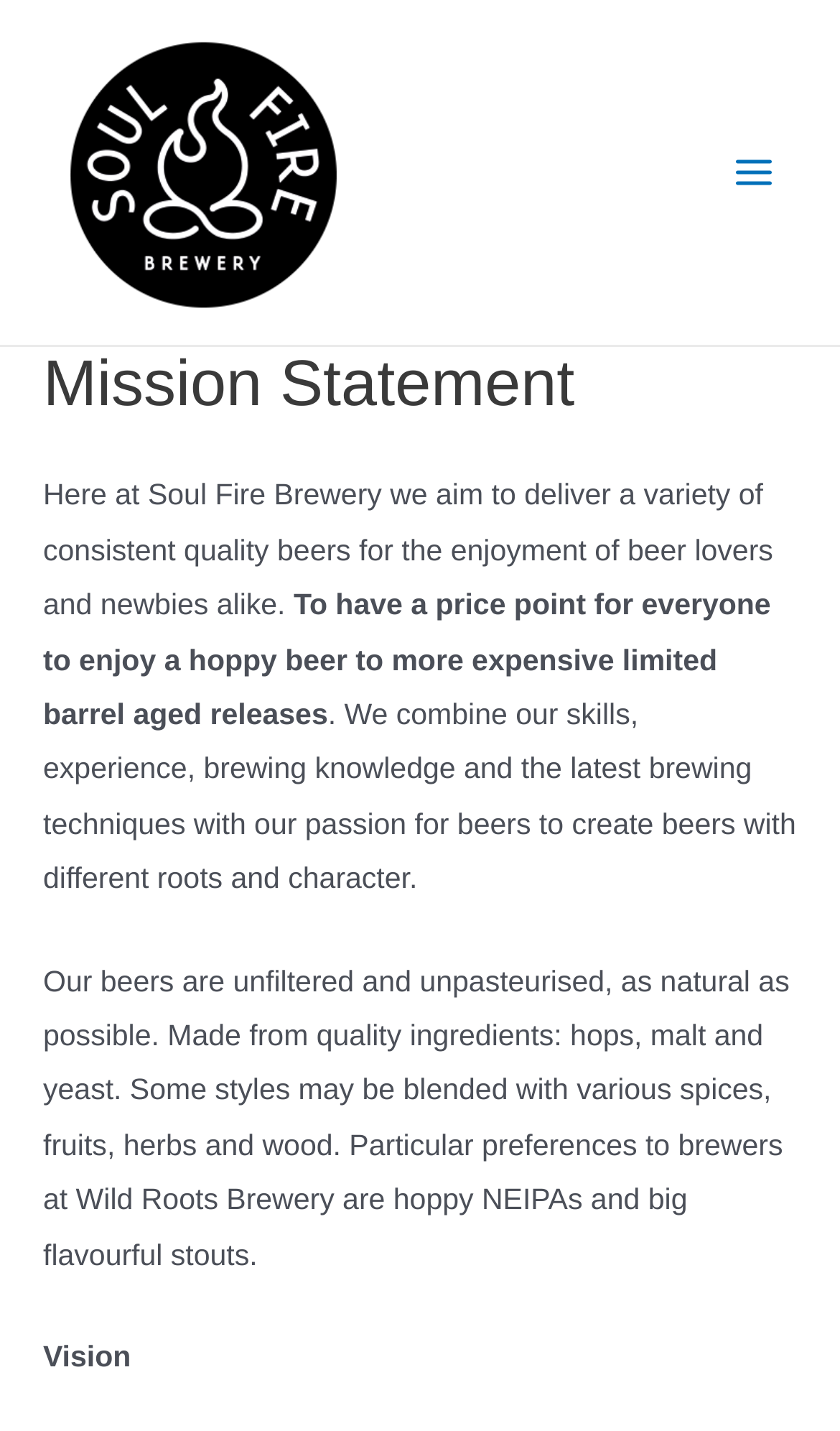What types of beers does the brewery offer?
Refer to the image and provide a detailed answer to the question.

The text on the page mentions that 'Particular preferences to brewers at Wild Roots Brewery are hoppy NEIPAs and big flavourful stouts.' This suggests that the brewery offers hoppy NEIPAs and stouts as part of their beer selection.